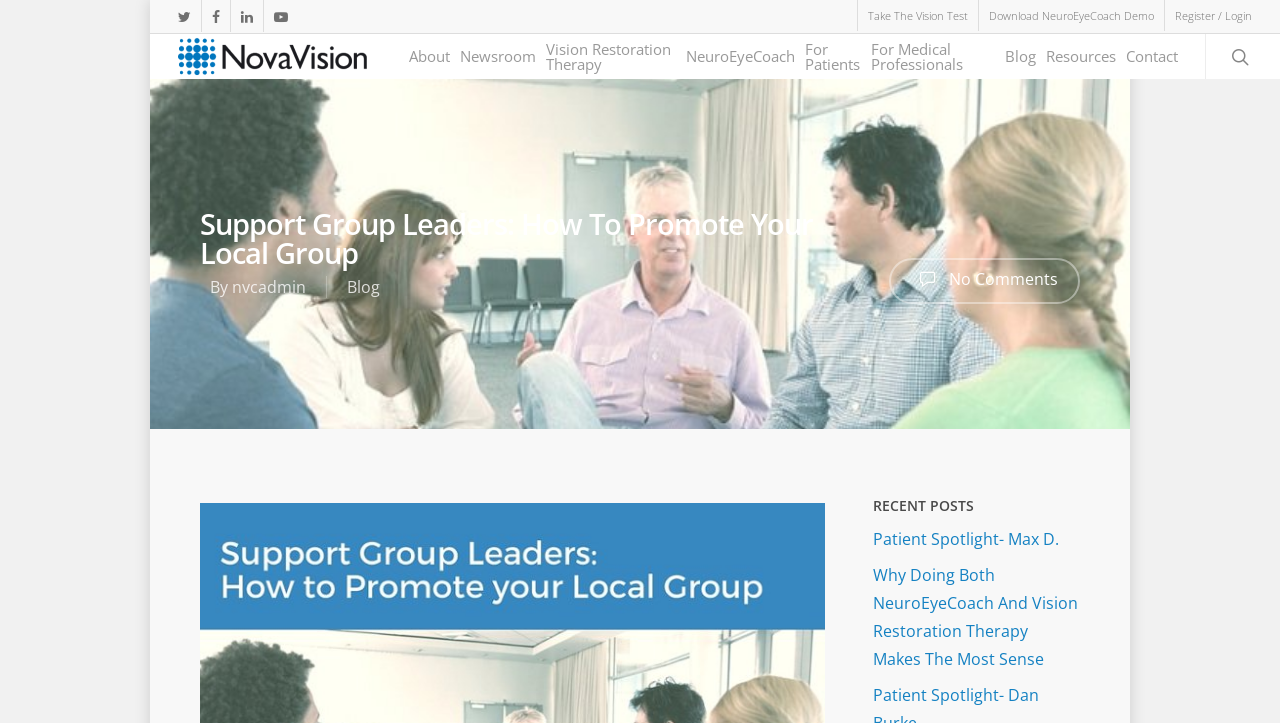Determine the heading of the webpage and extract its text content.

Support Group Leaders: How To Promote Your Local Group